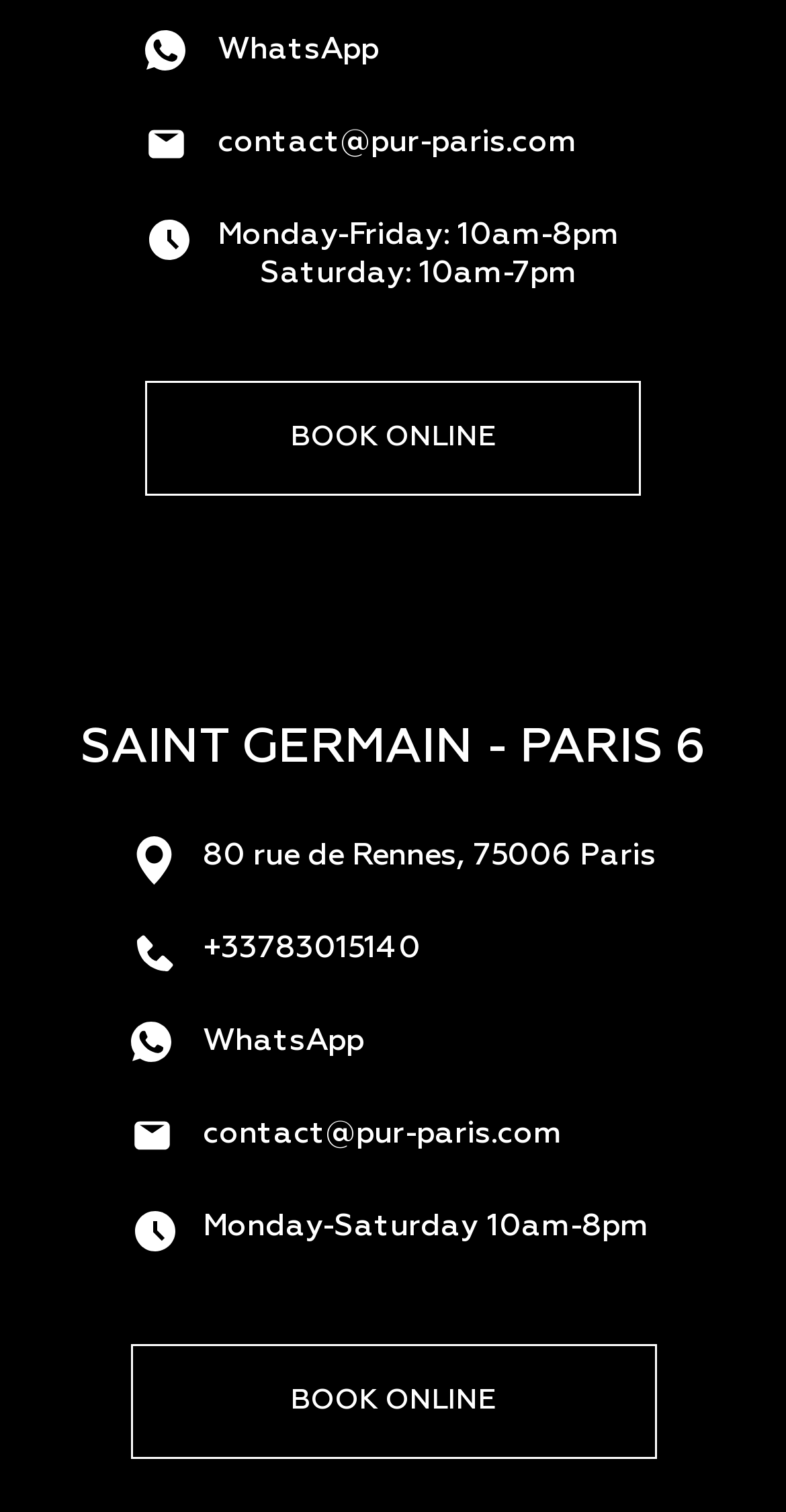Given the element description Book online, identify the bounding box coordinates for the UI element on the webpage screenshot. The format should be (top-left x, top-left y, bottom-right x, bottom-right y), with values between 0 and 1.

[0.165, 0.889, 0.835, 0.965]